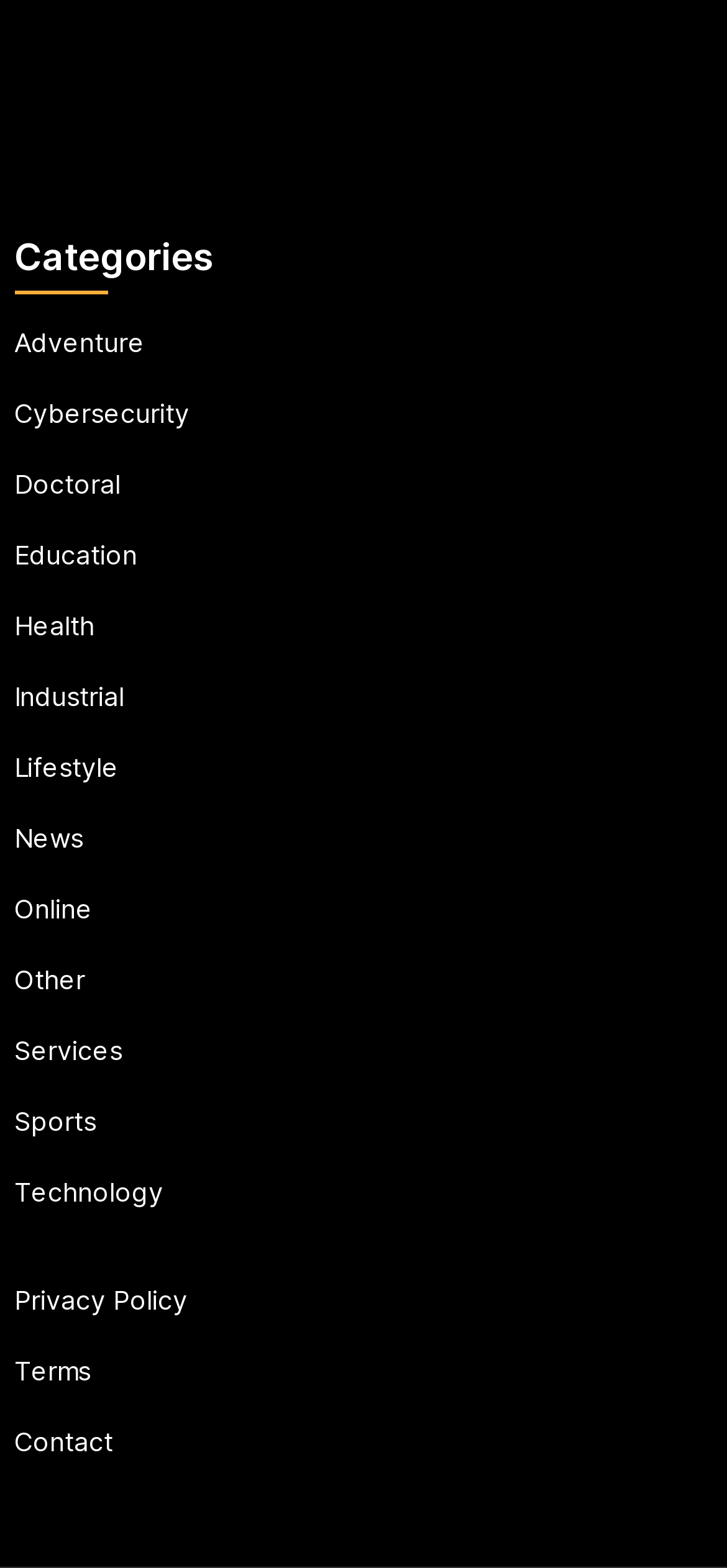Locate the bounding box coordinates of the clickable region necessary to complete the following instruction: "View Cybersecurity". Provide the coordinates in the format of four float numbers between 0 and 1, i.e., [left, top, right, bottom].

[0.02, 0.253, 0.261, 0.273]